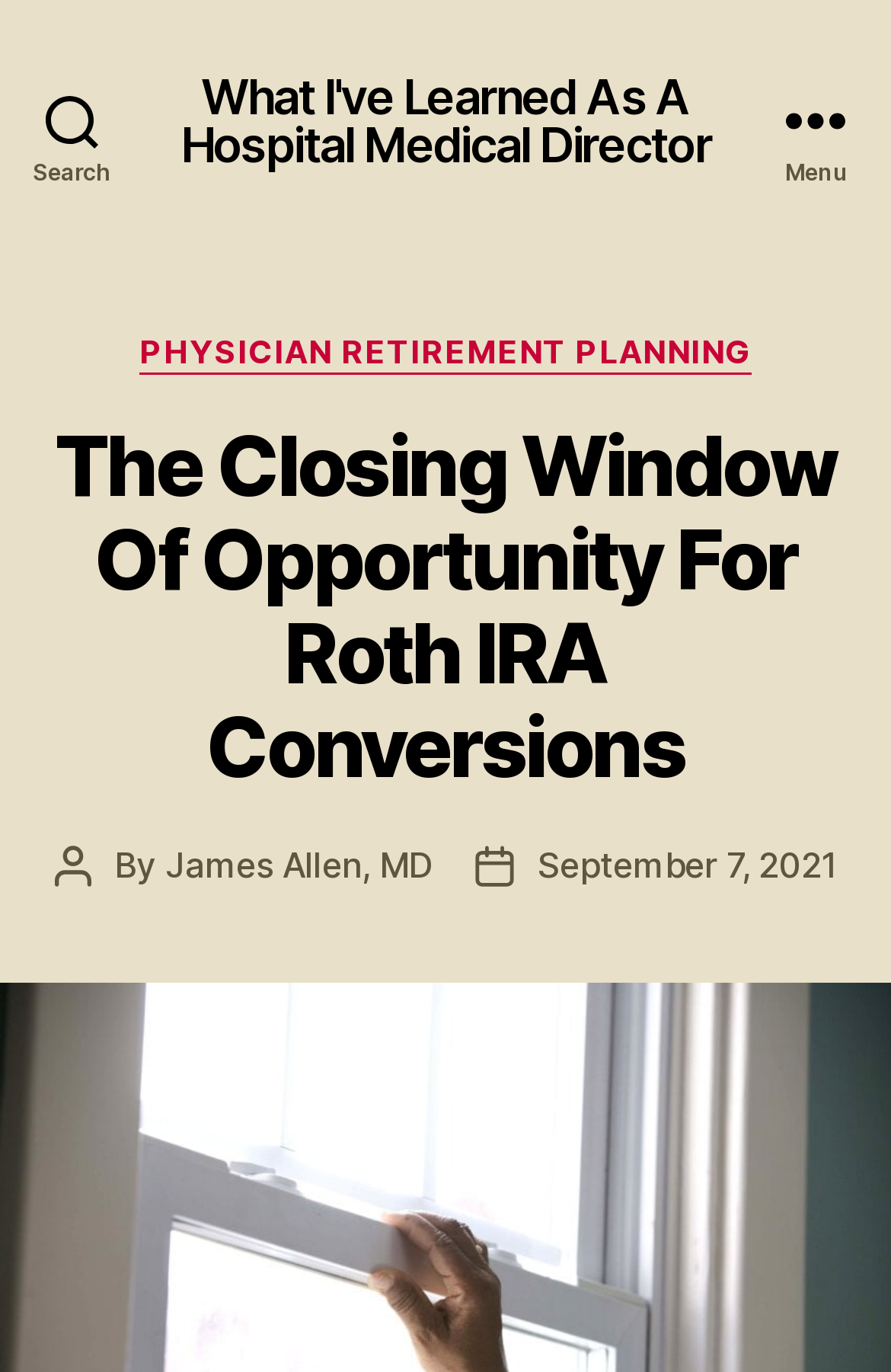What is the main topic of the article?
Use the screenshot to answer the question with a single word or phrase.

Roth IRA Conversions